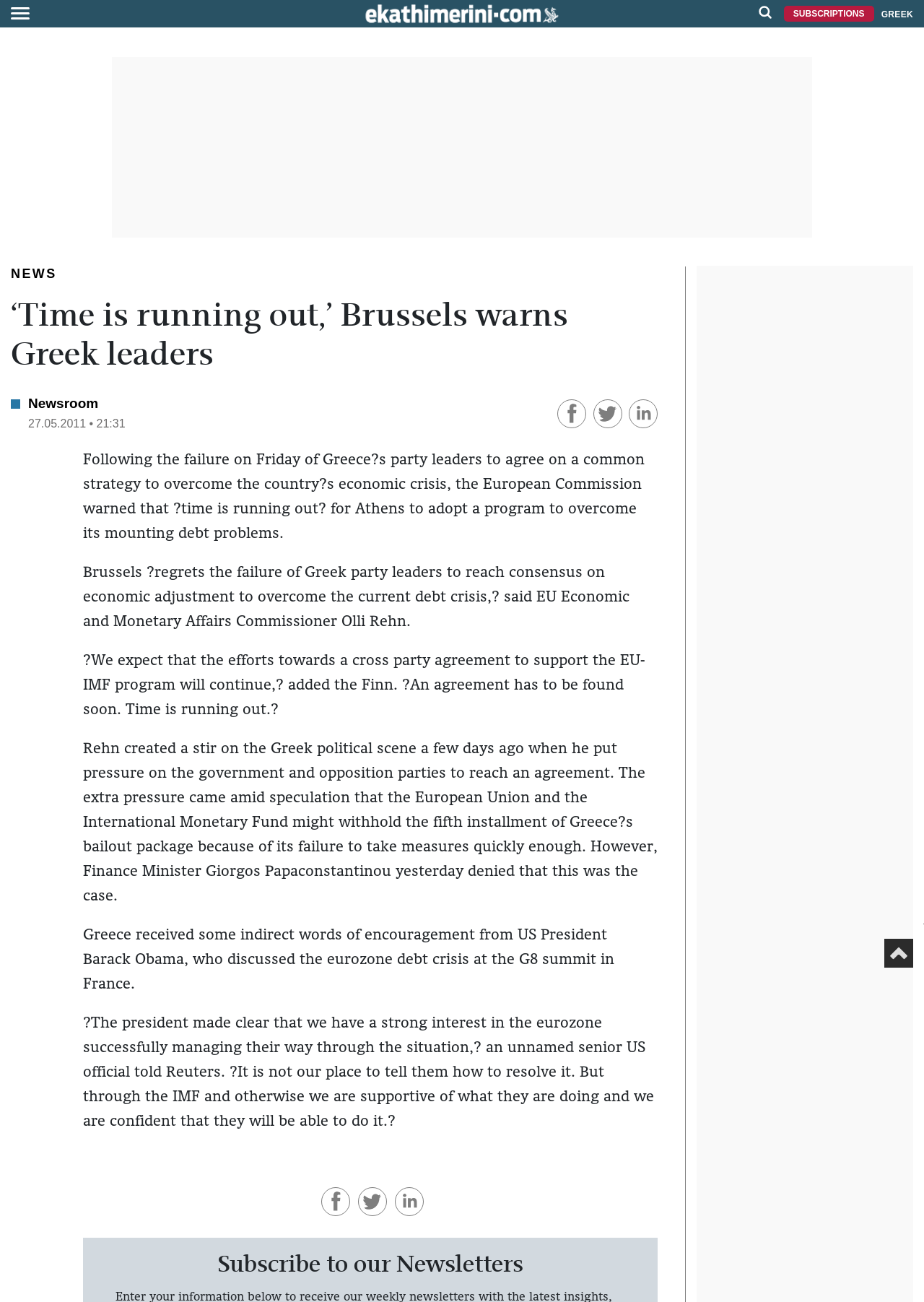Please determine the heading text of this webpage.

‘Time is running out,’ Brussels warns Greek leaders